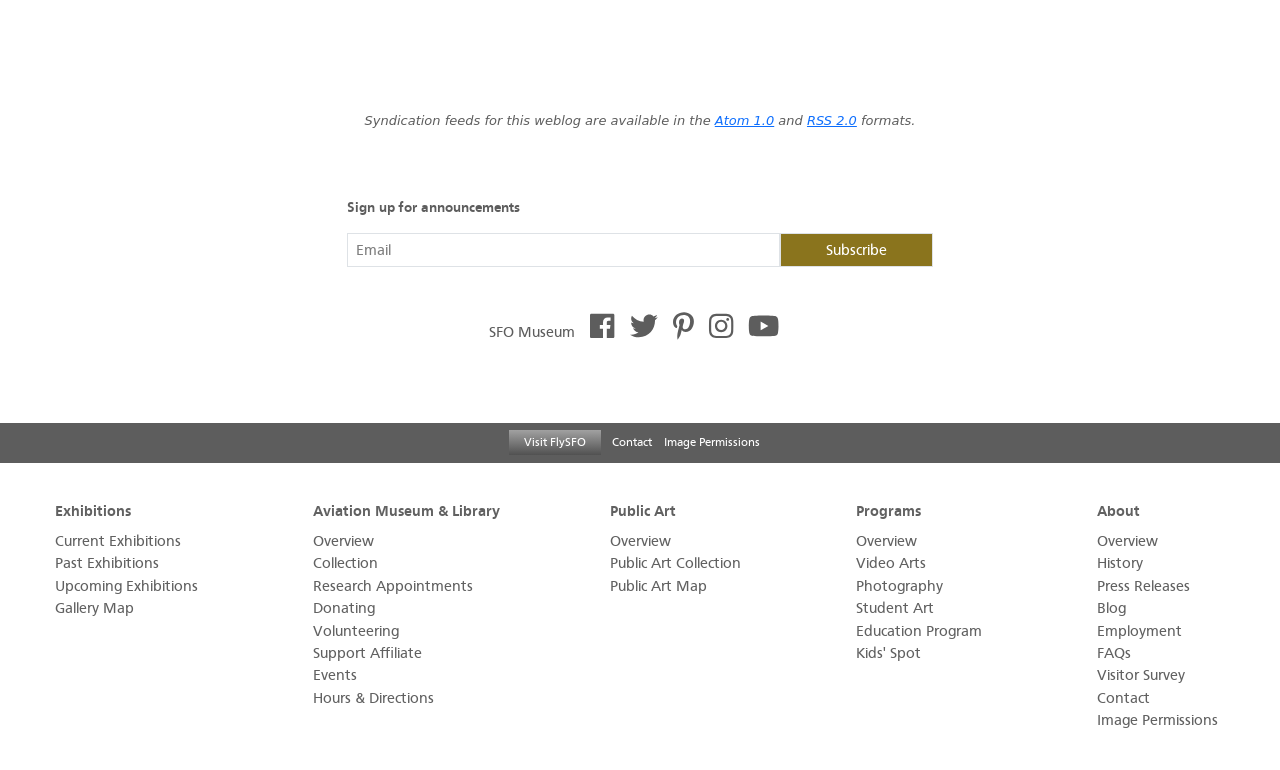What are the main categories of the museum's website?
Respond to the question with a well-detailed and thorough answer.

The main navigation menu of the webpage is divided into five categories: Exhibitions, Aviation Museum & Library, Public Art, Programs, and About, which provide access to different sections of the museum's website.